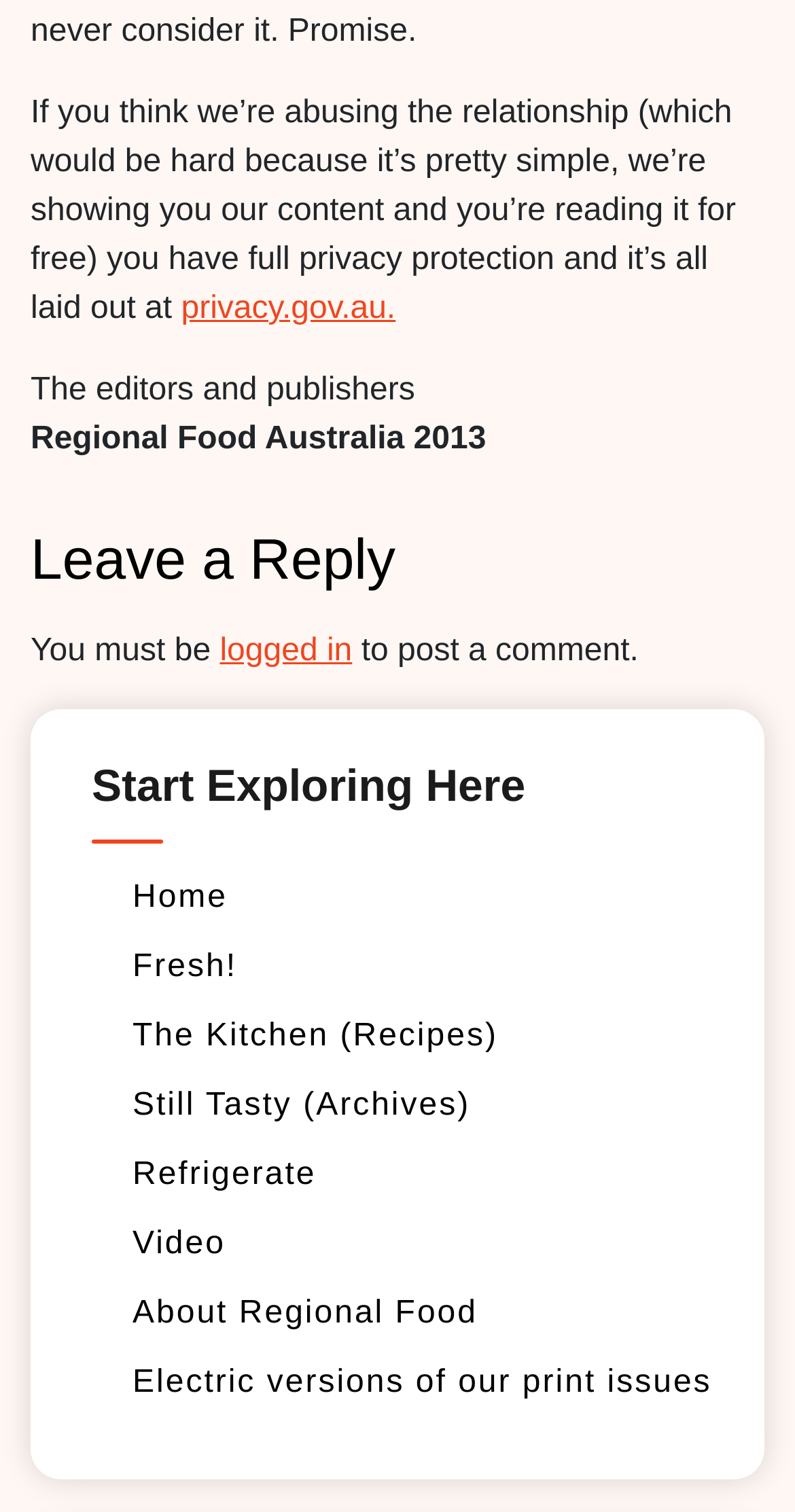Can you give a detailed response to the following question using the information from the image? How many links are available in the navigation menu?

The navigation menu is located in the middle of the webpage and contains links to different sections of the website. By counting the links, we can see that there are 8 links available, namely 'Home', 'Fresh!', 'The Kitchen (Recipes)', 'Still Tasty (Archives)', 'Refrigerate', 'Video', 'About Regional Food', and 'Electric versions of our print issues'.